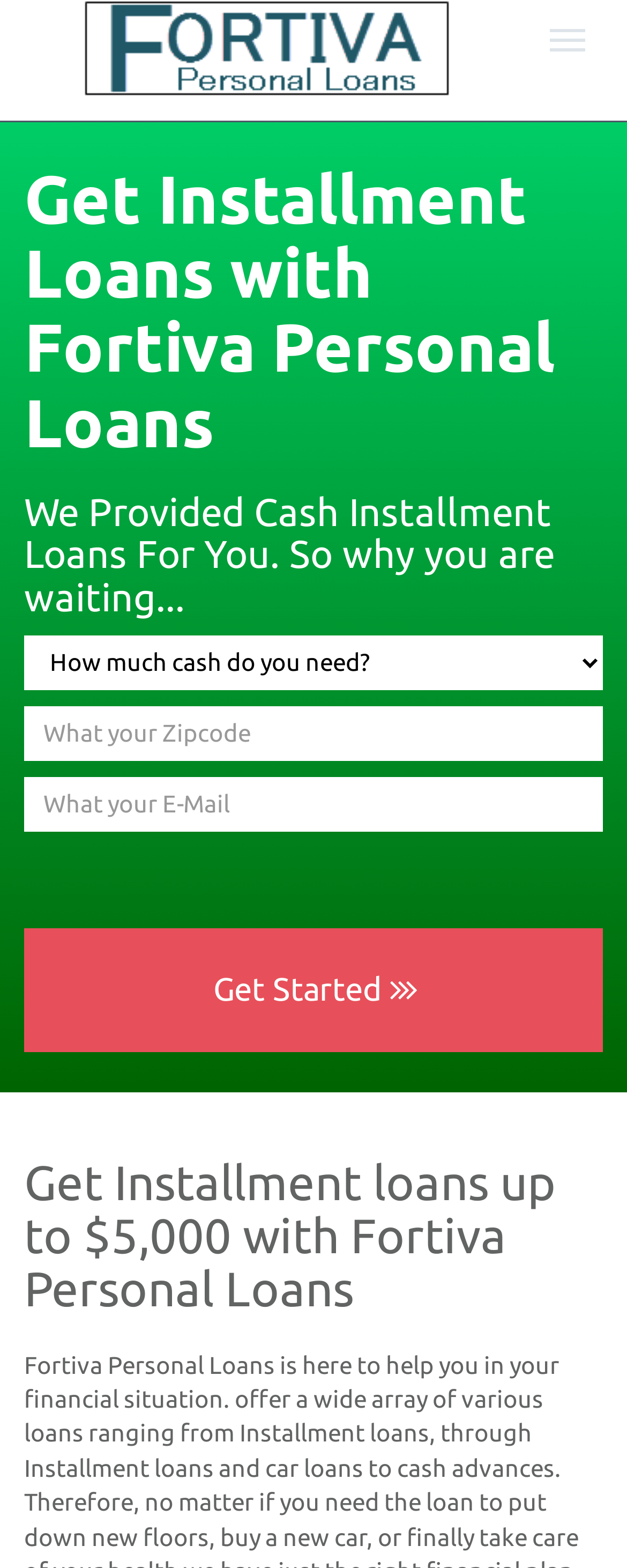Construct a comprehensive description capturing every detail on the webpage.

The webpage is about Fortiva Personal Loans, offering cash advance installment loans with fast approval. At the top right corner, there is a "Toggle navigation" button. Next to it, on the top left, is the Fortiva Personal Loans logo. 

Below the logo, there are two headings. The first one reads "Get Installment Loans with Fortiva Personal Loans", and the second one says "We Provided Cash Installment Loans For You. So why you are waiting...". 

Under these headings, there is a combobox and two textboxes, one for entering a zipcode and the other for an email address. 

To the right of the textboxes, there is a small, non-descriptive text element. 

Below these input fields, there is a prominent "Get Started" button with three arrow icons. 

Finally, at the bottom of the page, there is another heading that states "Get Installment loans up to $5,000 with Fortiva Personal Loans".